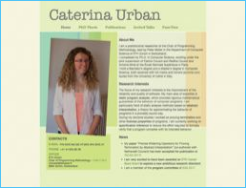Carefully examine the image and provide an in-depth answer to the question: What is the main focus of Caterina Urban's research?

The caption highlights Caterina Urban's focus on synthesizing ranking functions, which is a specific area of research in programming methodologies, indicating that this is a key aspect of her work.